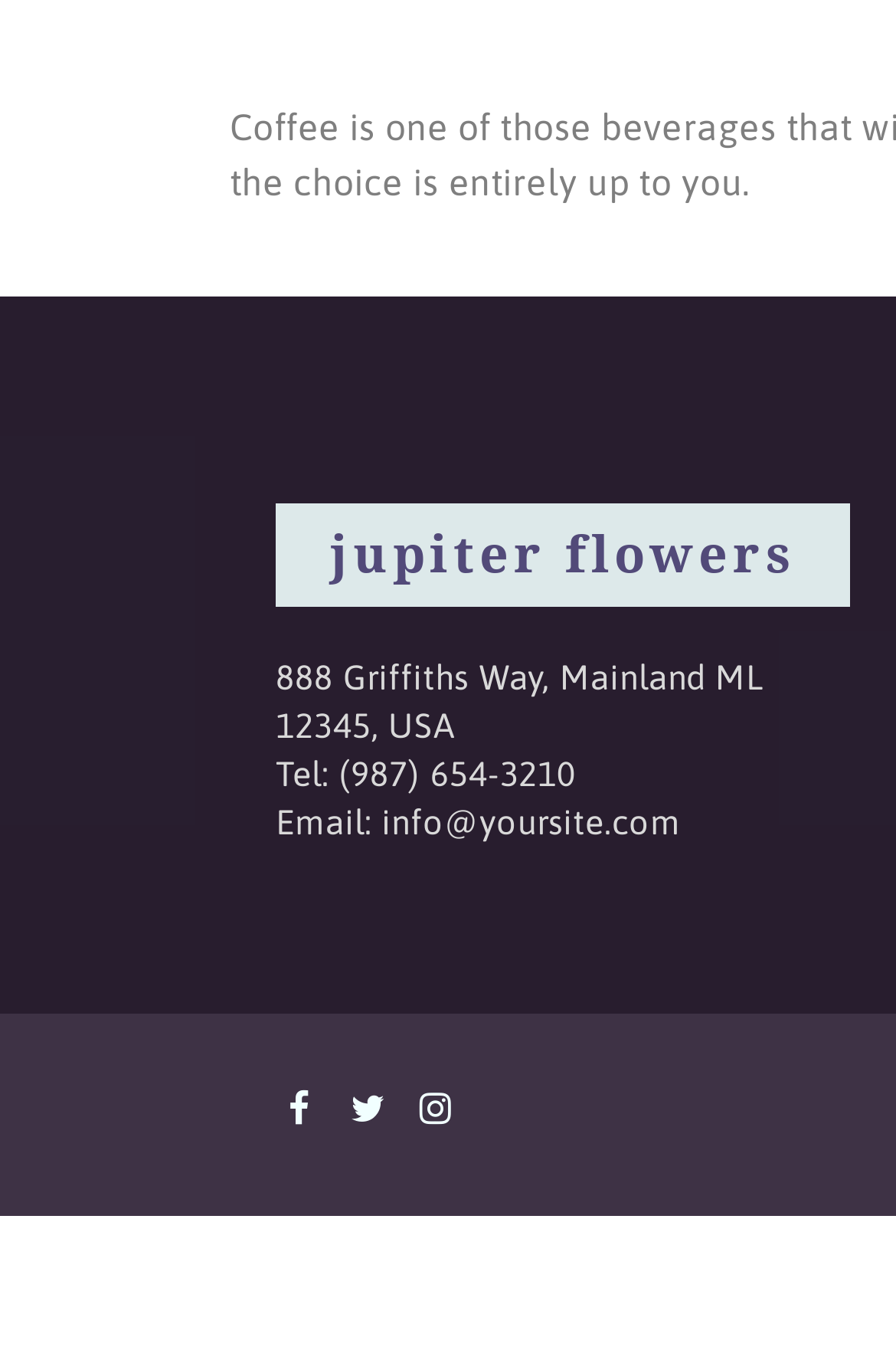Answer the question below with a single word or a brief phrase: 
What is the address of the location?

888 Griffiths Way, Mainland ML 12345, USA